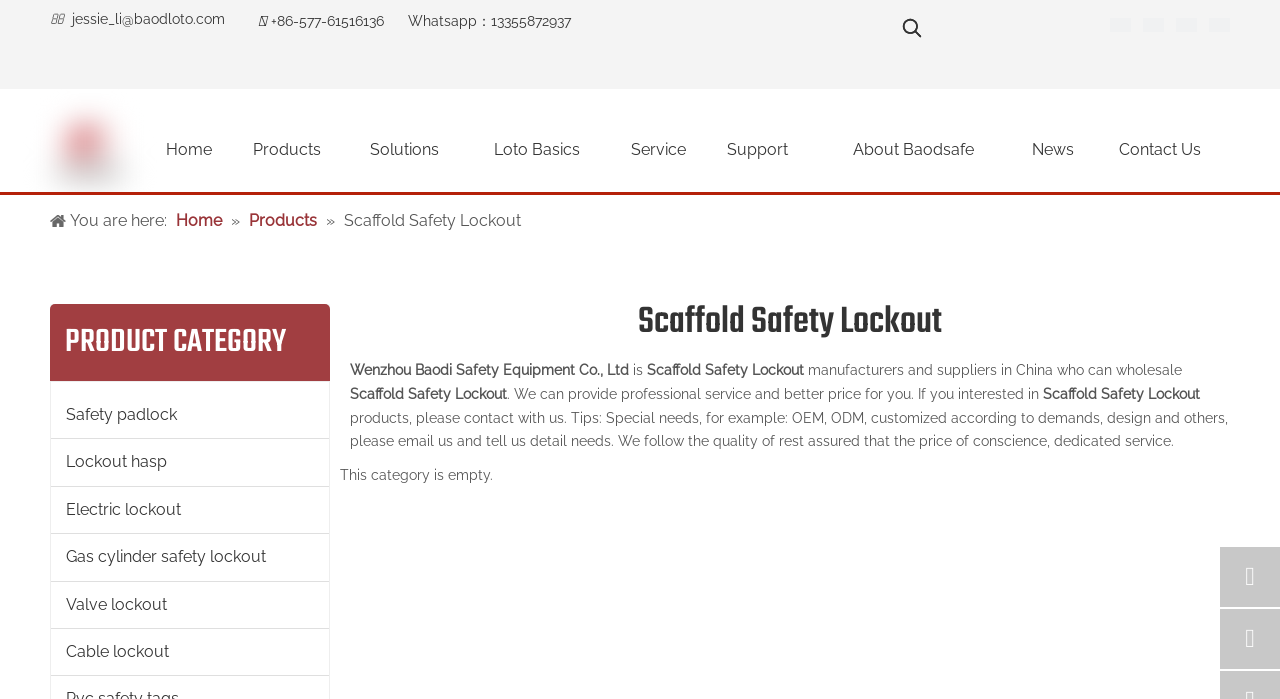What is the phone number of the company?
Using the image, respond with a single word or phrase.

+86-577-61516136